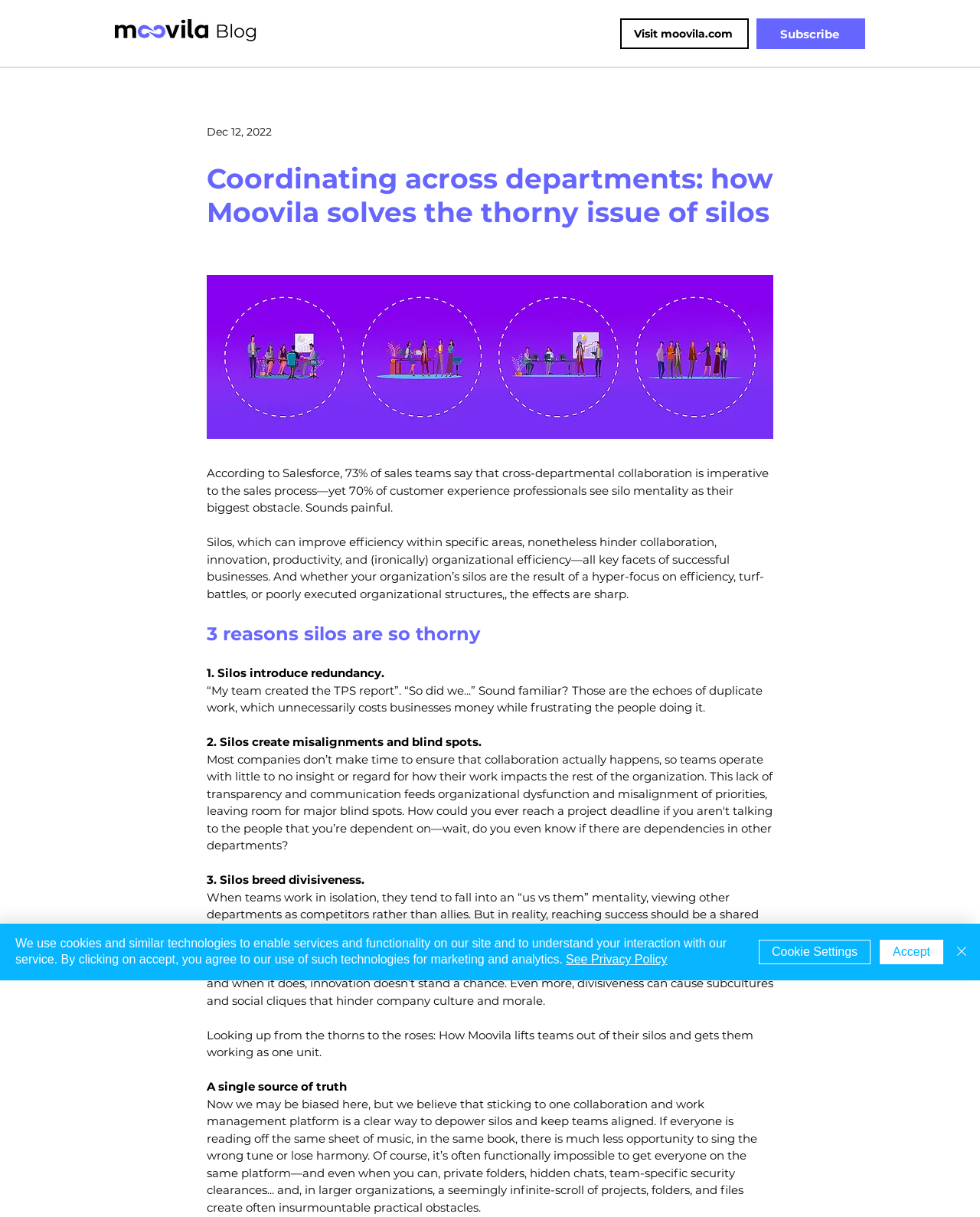What is the purpose of Moovila?
Answer the question with a single word or phrase, referring to the image.

To solve the issue of silos